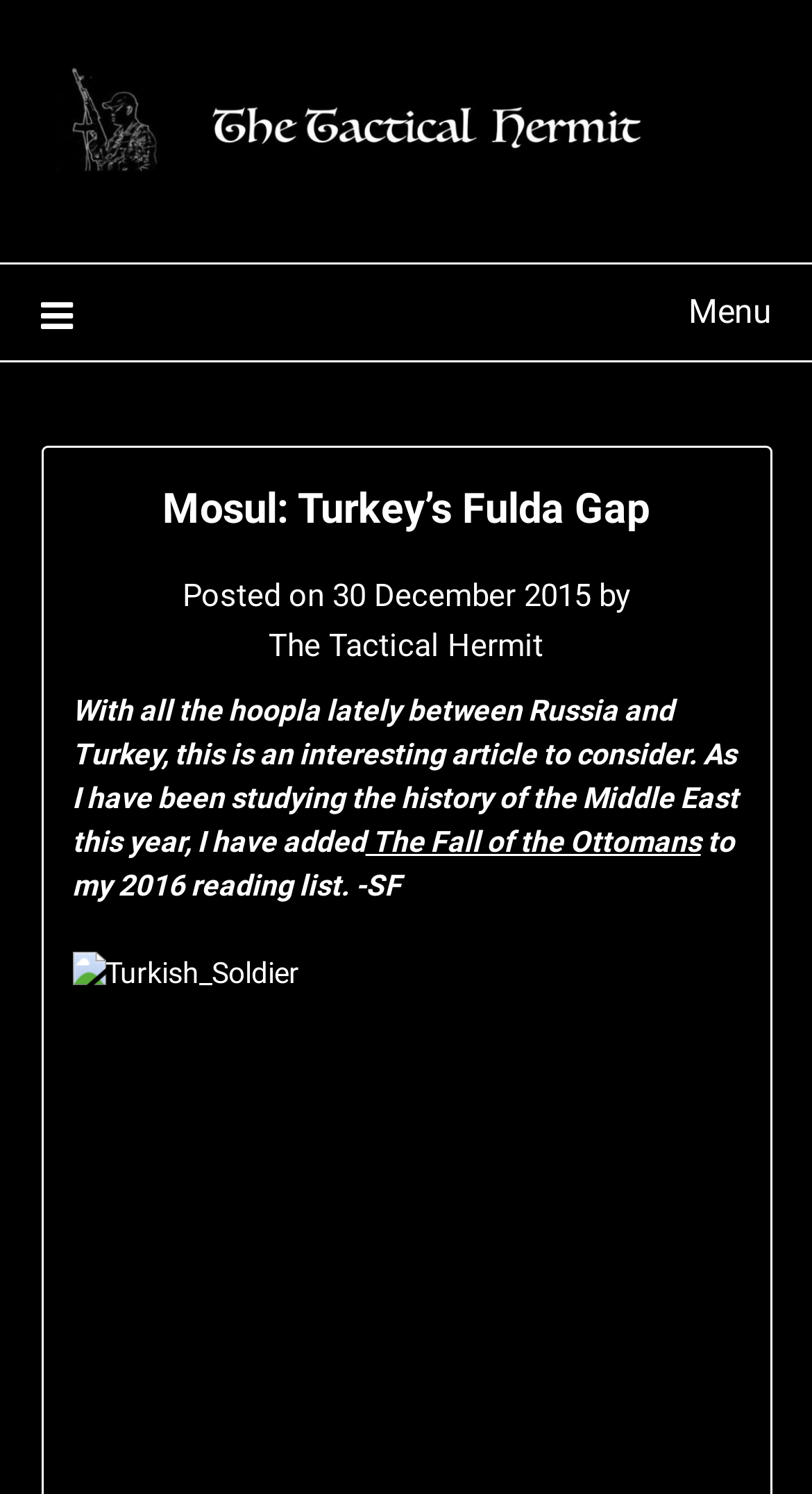What is the name of the author?
Provide a concise answer using a single word or phrase based on the image.

The Tactical Hermit